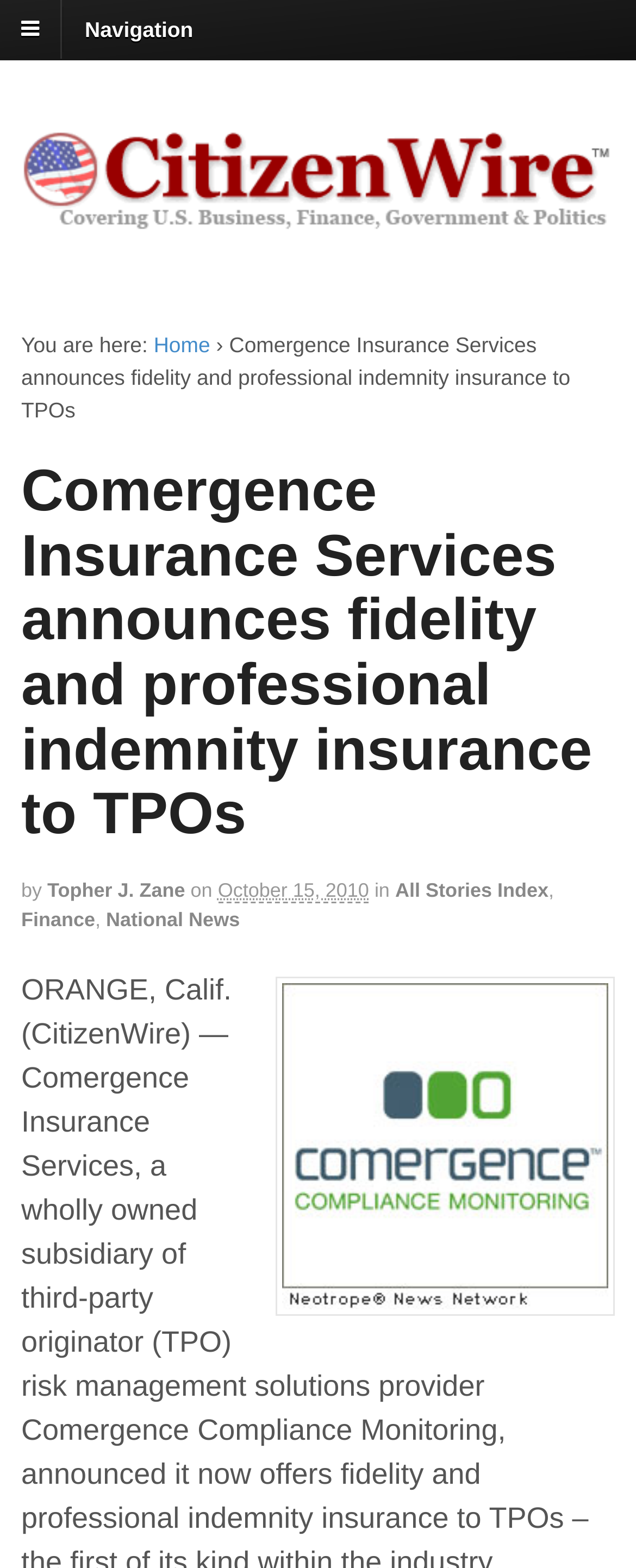Please determine the main heading text of this webpage.

Comergence Insurance Services announces fidelity and professional indemnity insurance to TPOs